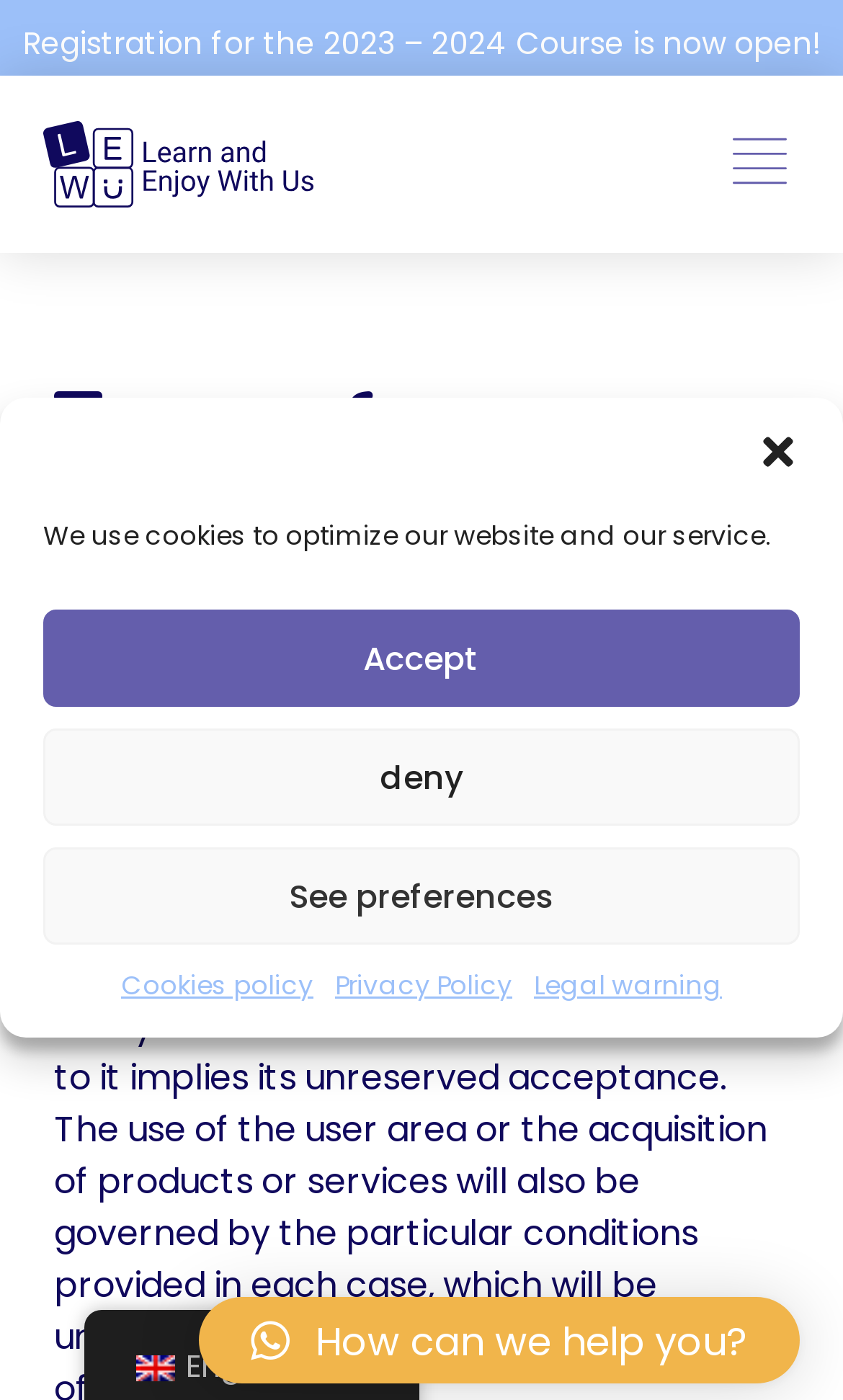Indicate the bounding box coordinates of the element that must be clicked to execute the instruction: "Click the link to the privacy policy". The coordinates should be given as four float numbers between 0 and 1, i.e., [left, top, right, bottom].

[0.397, 0.69, 0.608, 0.718]